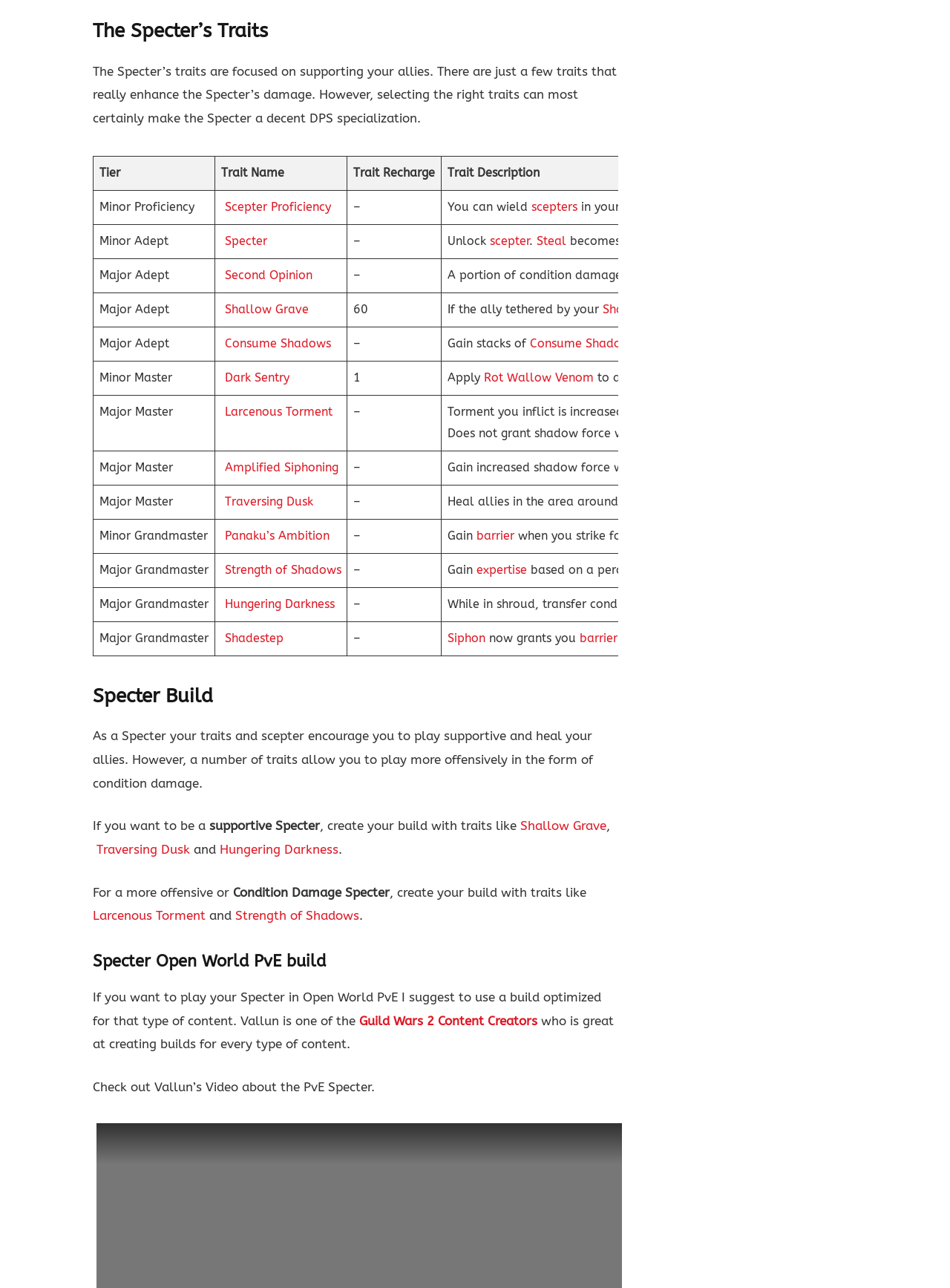Can you find the bounding box coordinates for the element that needs to be clicked to execute this instruction: "Click on the 'Shallow Grave' link"? The coordinates should be given as four float numbers between 0 and 1, i.e., [left, top, right, bottom].

[0.236, 0.235, 0.325, 0.245]